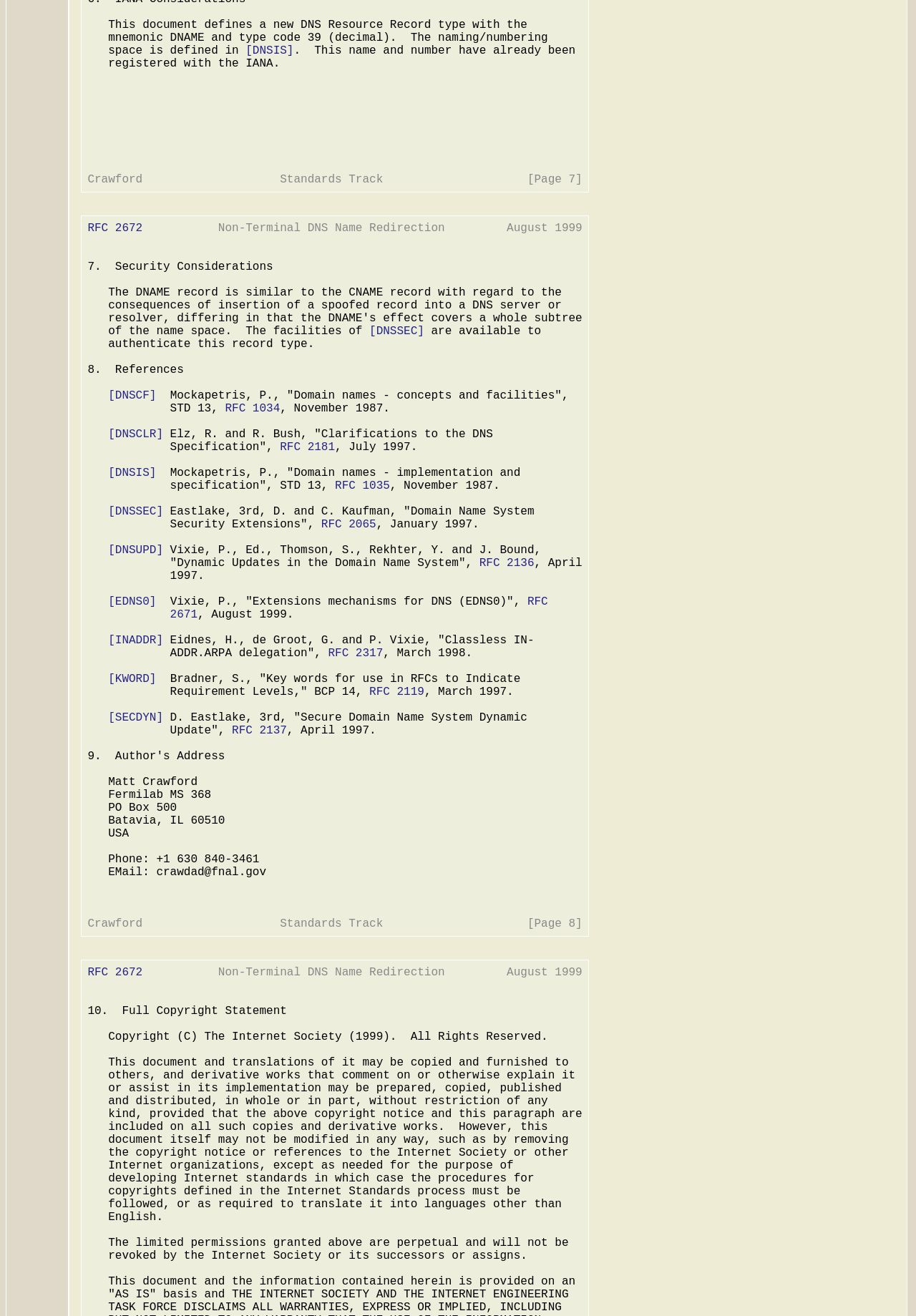Please examine the image and answer the question with a detailed explanation:
What is the title of the document?

The question can be answered by reading the title of the document, which is mentioned at the top of the webpage as 'Non-Terminal DNS Name Redirection August 1999'.